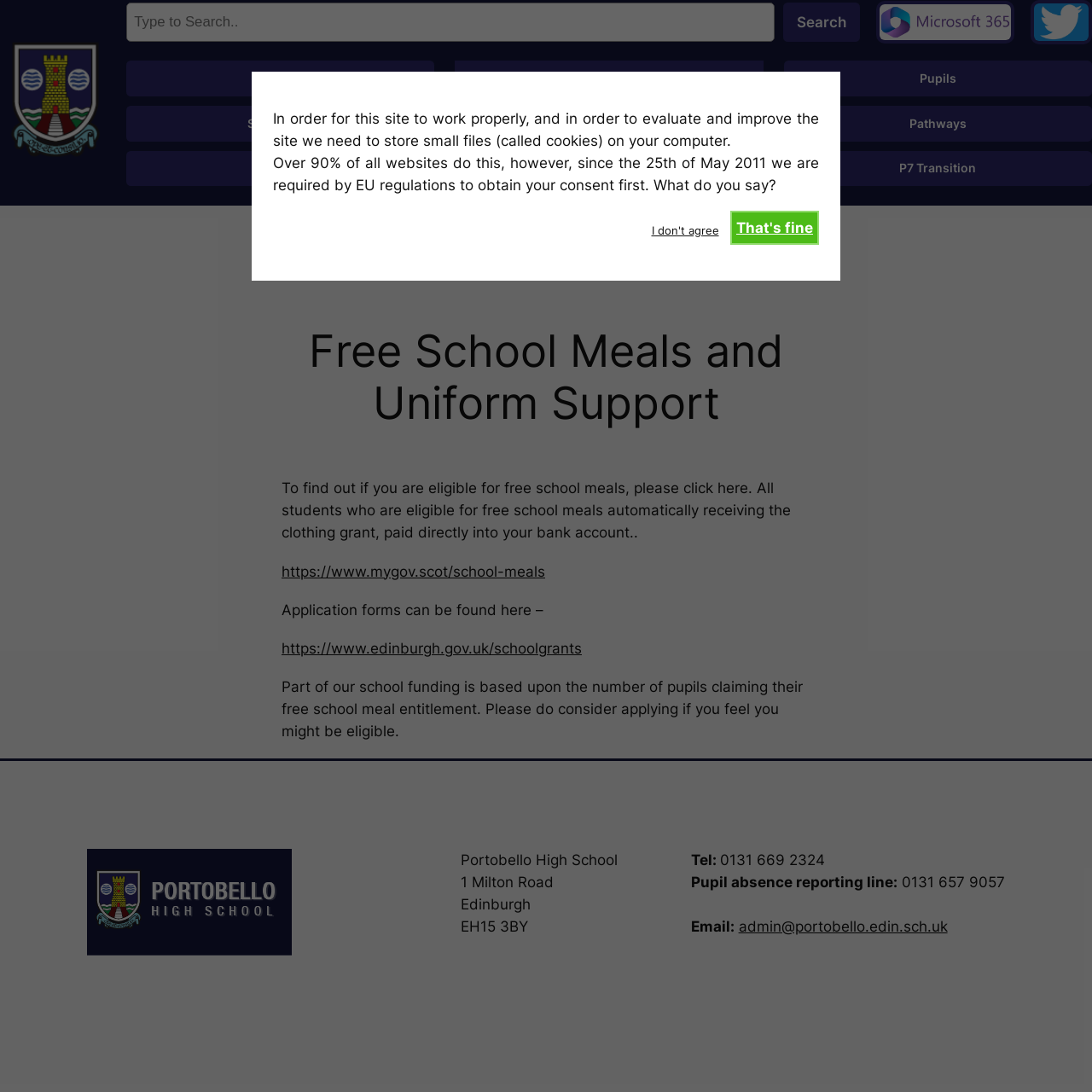Please find and report the primary heading text from the webpage.

Free School Meals and Uniform Support